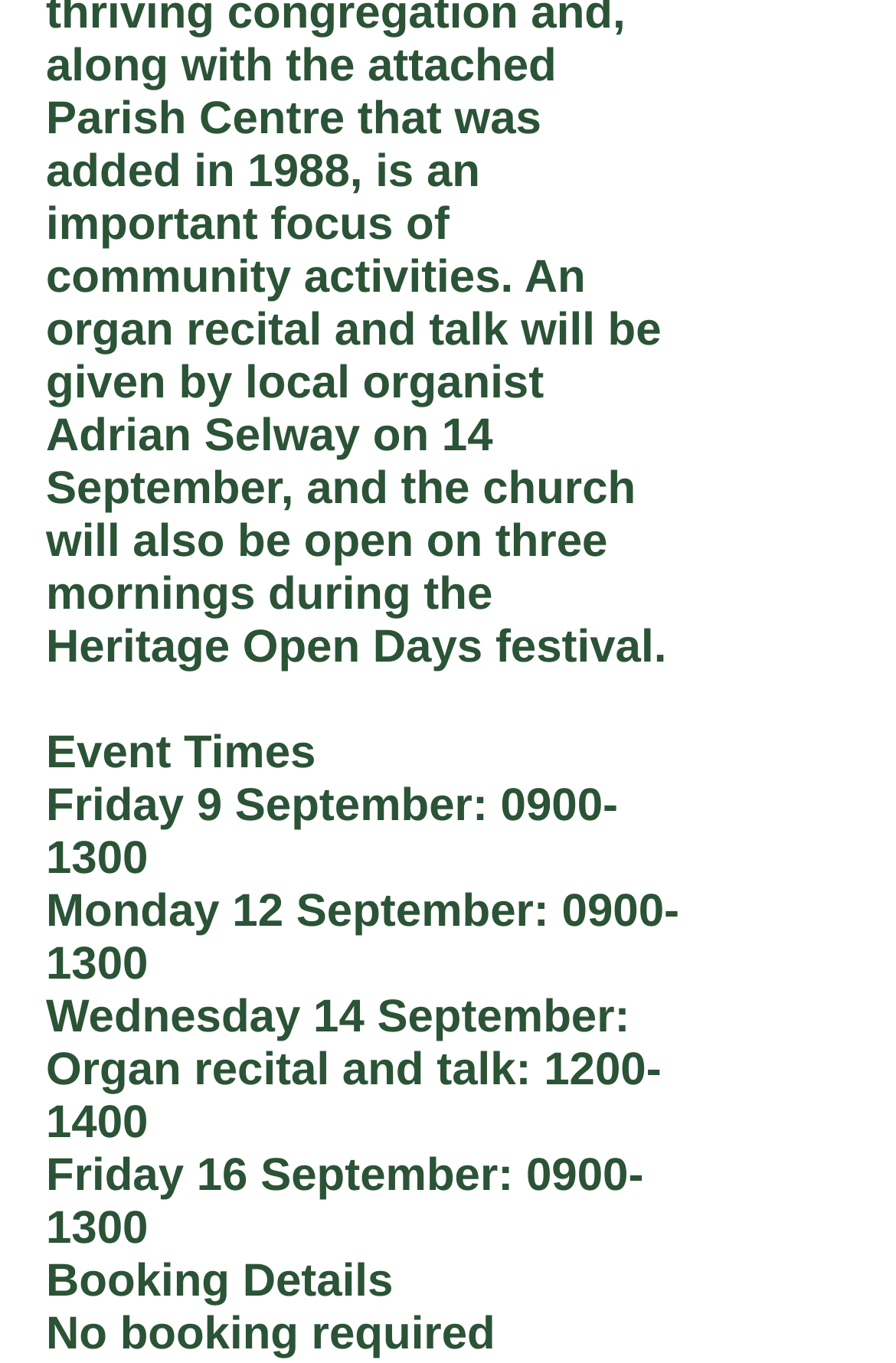How many events are listed on the webpage?
Using the information from the image, give a concise answer in one word or a short phrase.

4